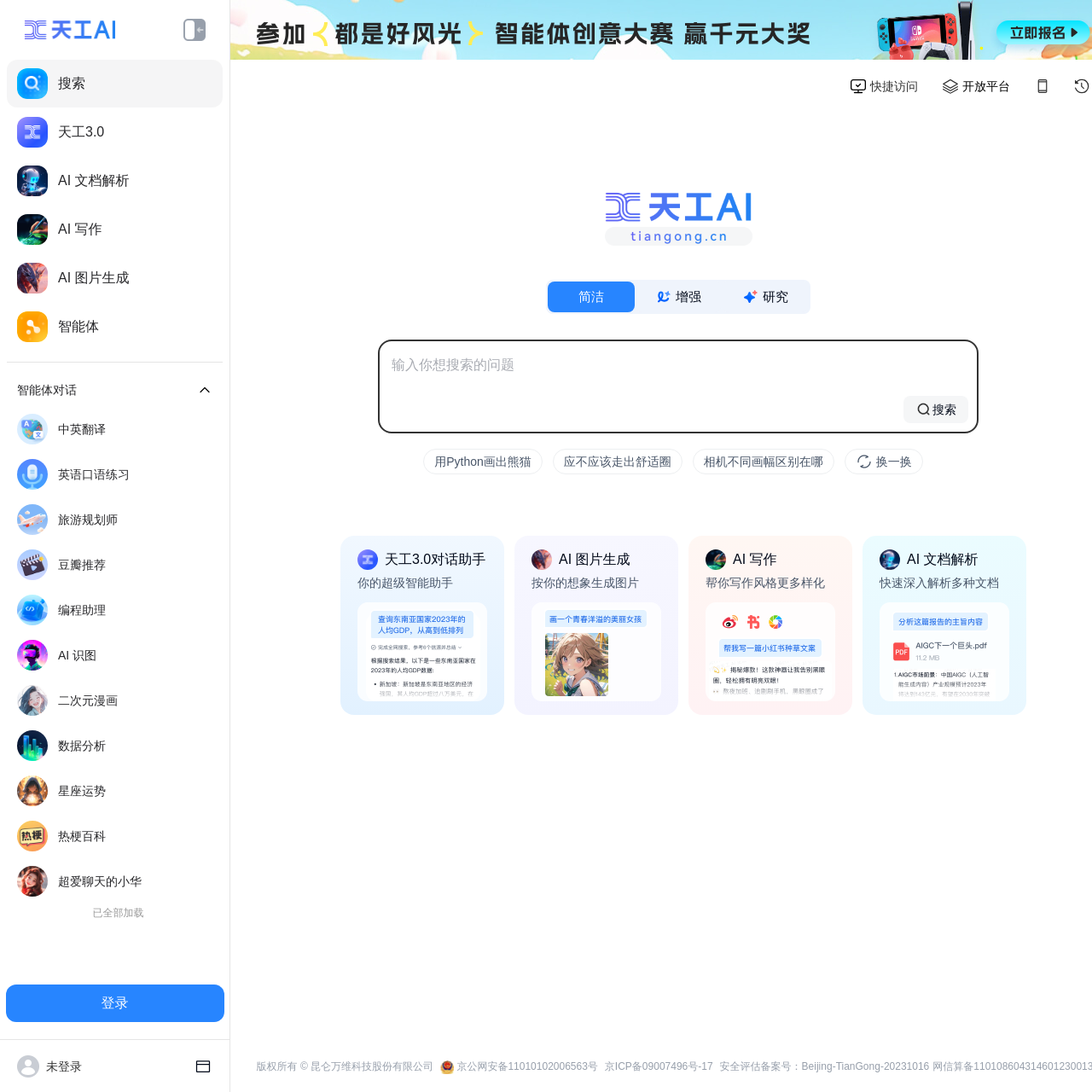Determine the bounding box coordinates of the clickable region to follow the instruction: "Search for something".

[0.359, 0.325, 0.884, 0.344]